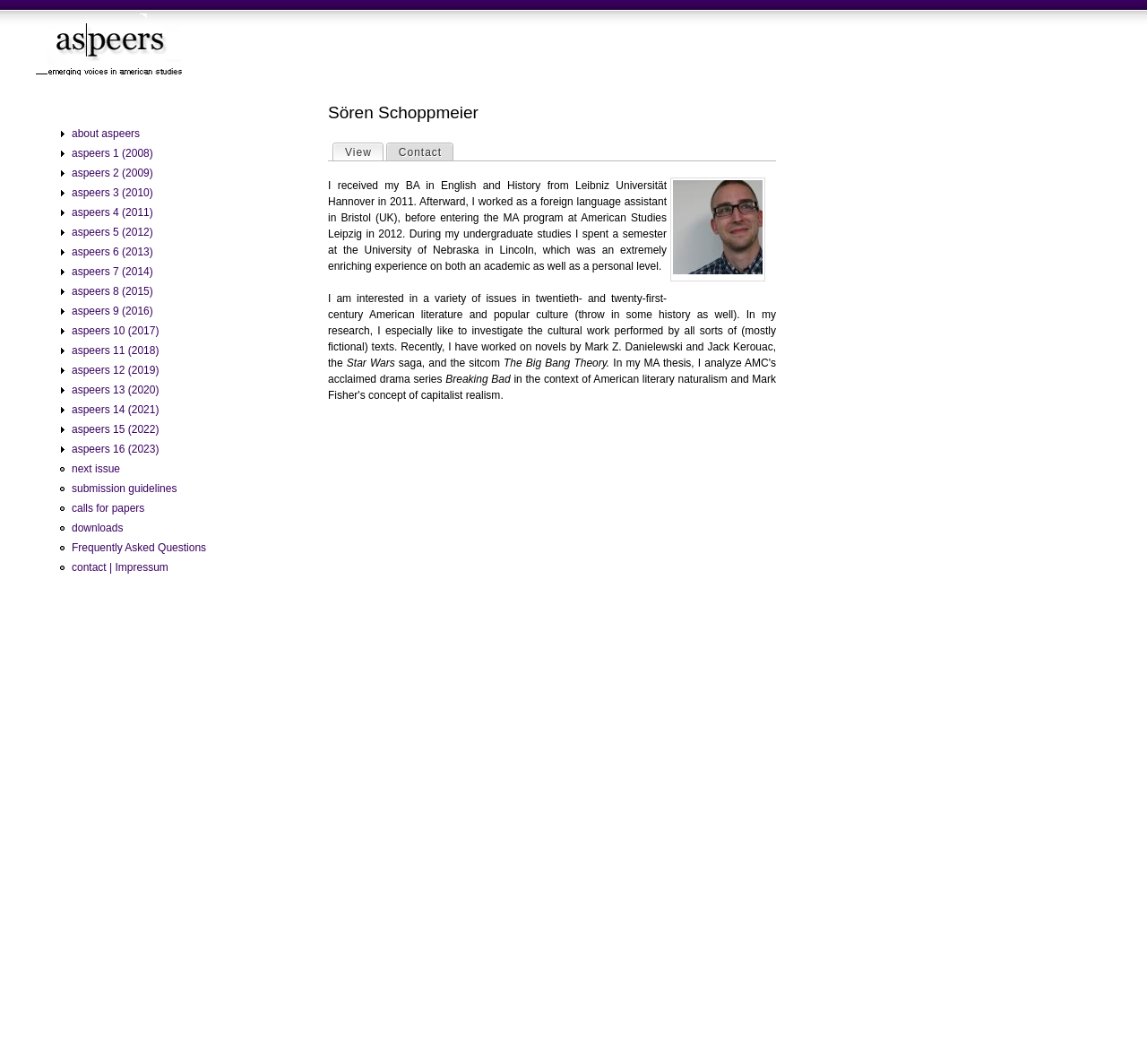Identify the bounding box coordinates for the region to click in order to carry out this instruction: "View Sören Schoppmeier's picture". Provide the coordinates using four float numbers between 0 and 1, formatted as [left, top, right, bottom].

[0.587, 0.169, 0.665, 0.257]